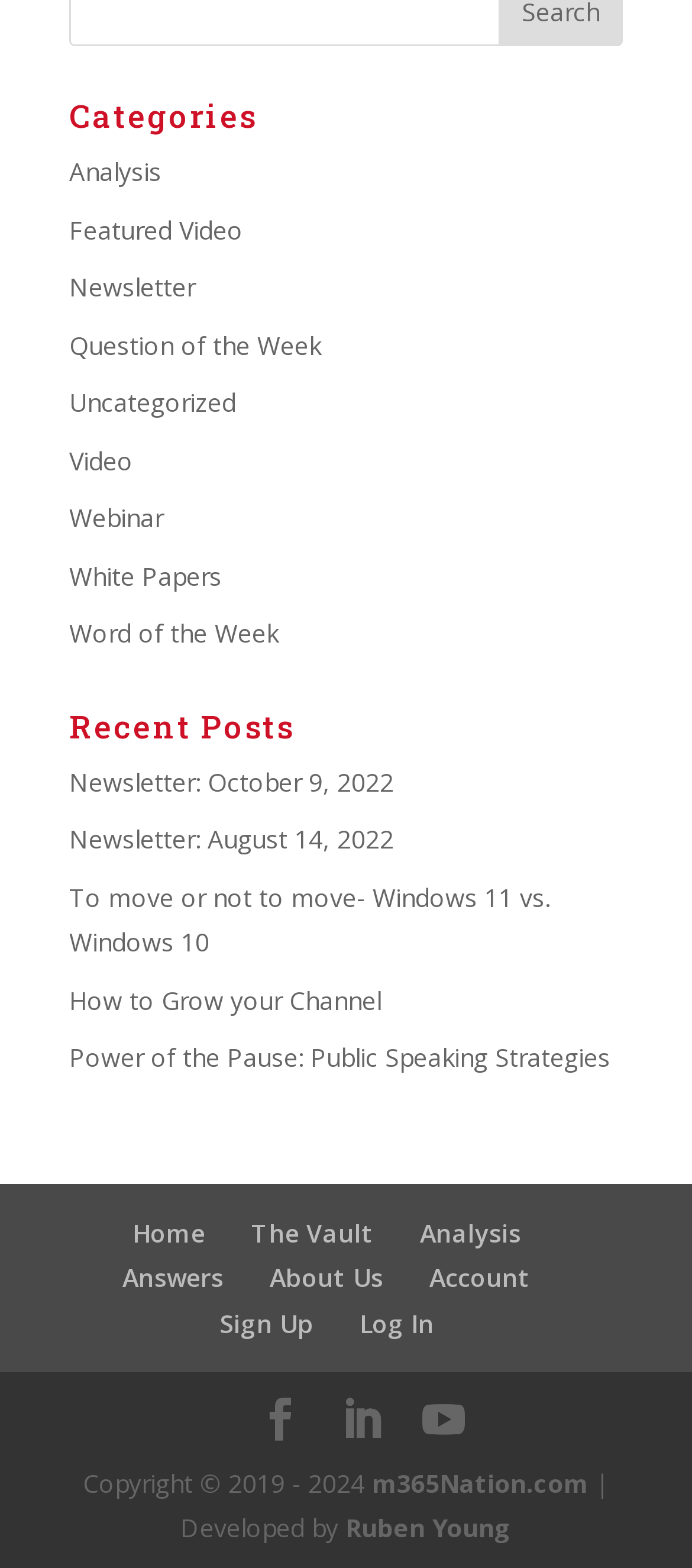How many navigation links are at the bottom of the page?
Using the image provided, answer with just one word or phrase.

7